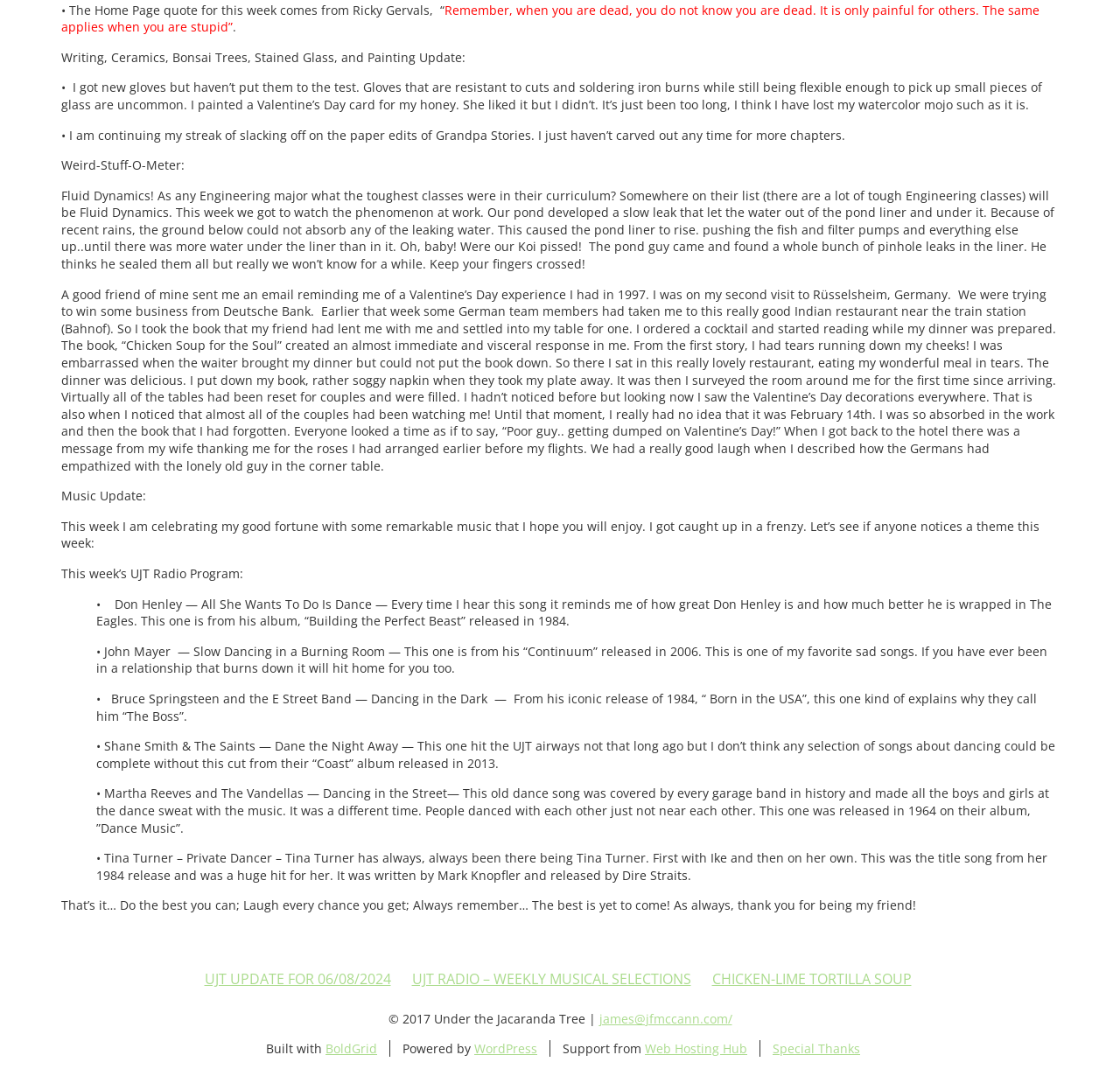What is the name of the website's copyright holder? Refer to the image and provide a one-word or short phrase answer.

Under the Jacaranda Tree